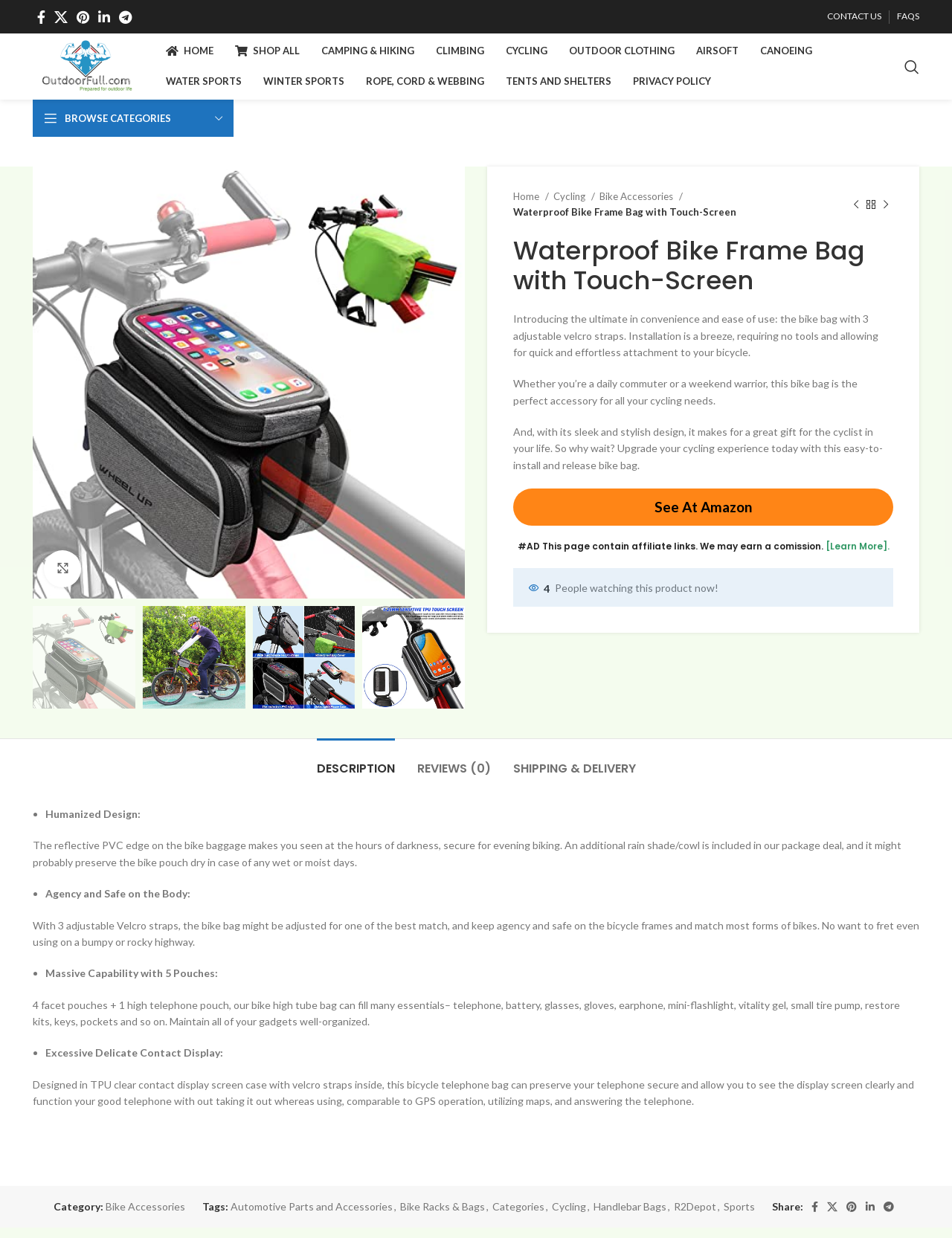Determine the coordinates of the bounding box for the clickable area needed to execute this instruction: "Search for products".

[0.942, 0.042, 0.973, 0.066]